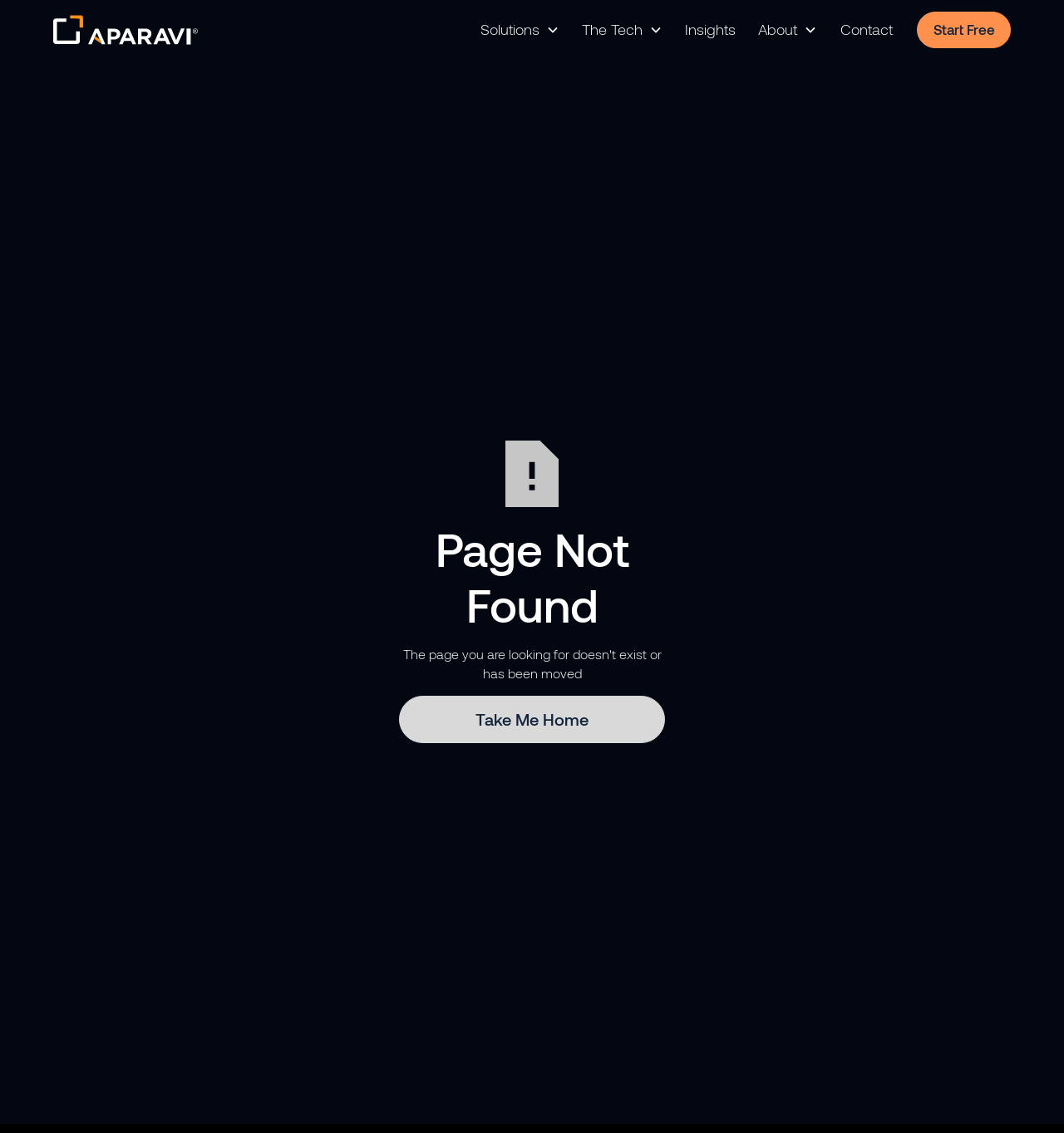Identify the bounding box coordinates of the element that should be clicked to fulfill this task: "start free trial". The coordinates should be provided as four float numbers between 0 and 1, i.e., [left, top, right, bottom].

[0.862, 0.01, 0.95, 0.043]